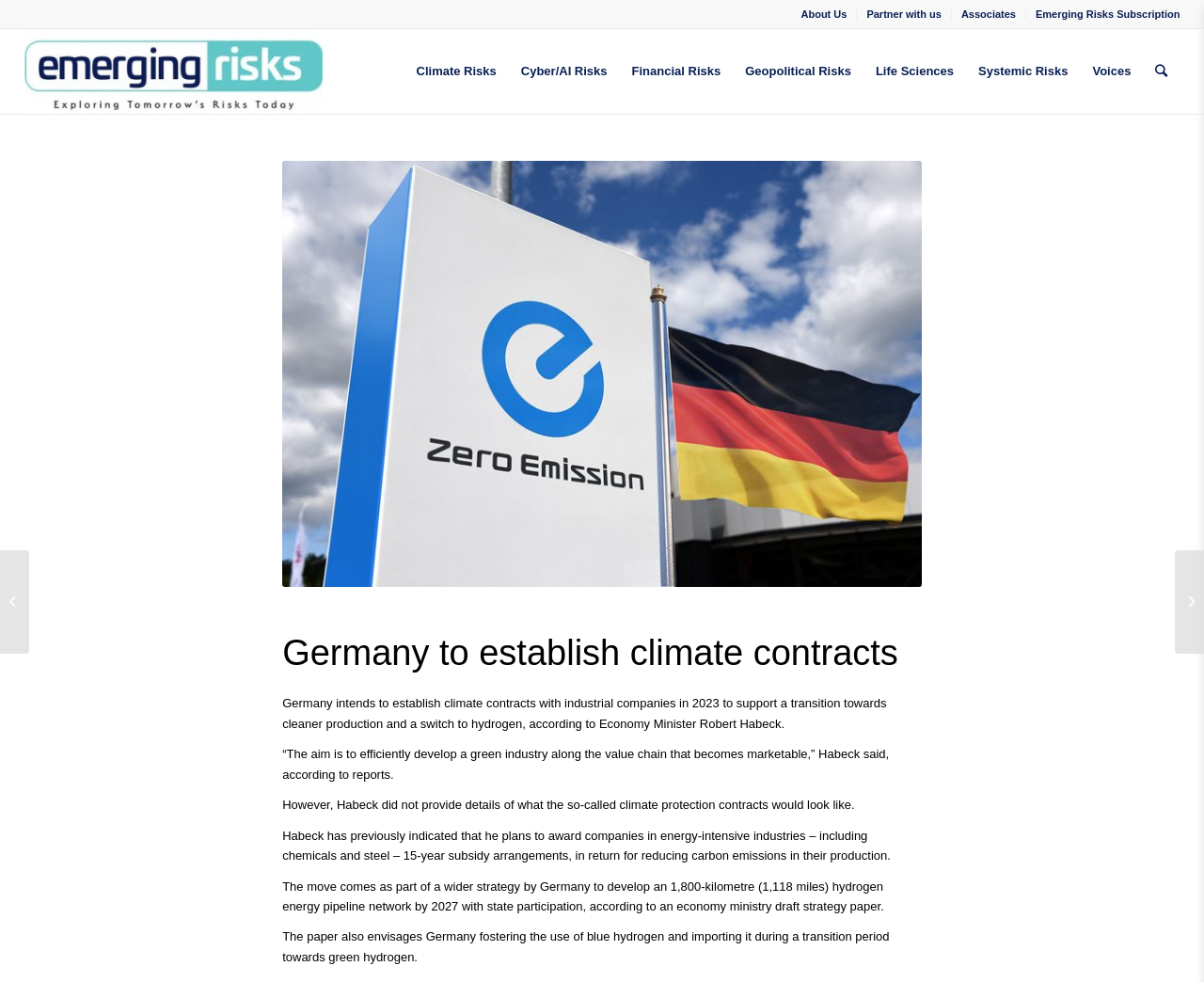What is the topic of the main article?
Using the information from the image, answer the question thoroughly.

I read the main article and found that it is about Germany establishing climate contracts with industrial companies to support a transition towards cleaner production and a switch to hydrogen.